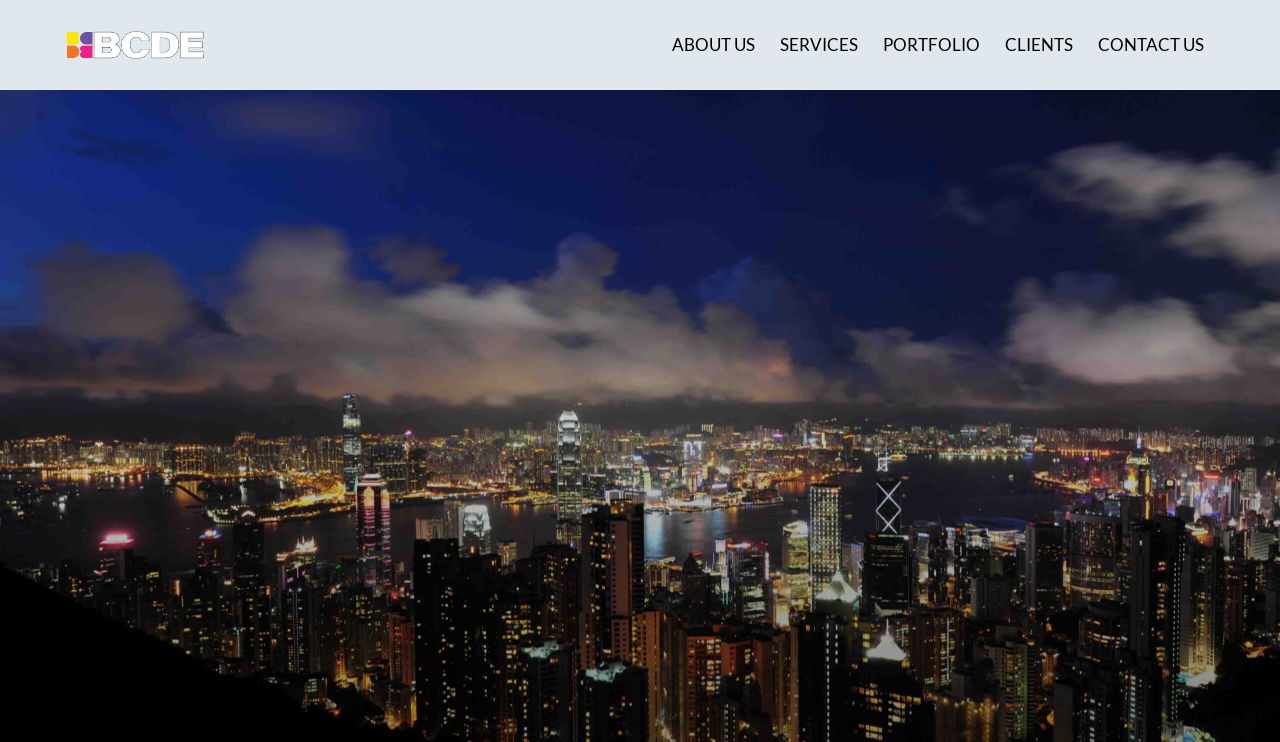Is there a logo on the webpage?
Analyze the screenshot and provide a detailed answer to the question.

I found an image element with the text 'BCDE' inside the link element with the same text. This suggests that the image is a logo, and it is located at the top-left corner of the webpage.